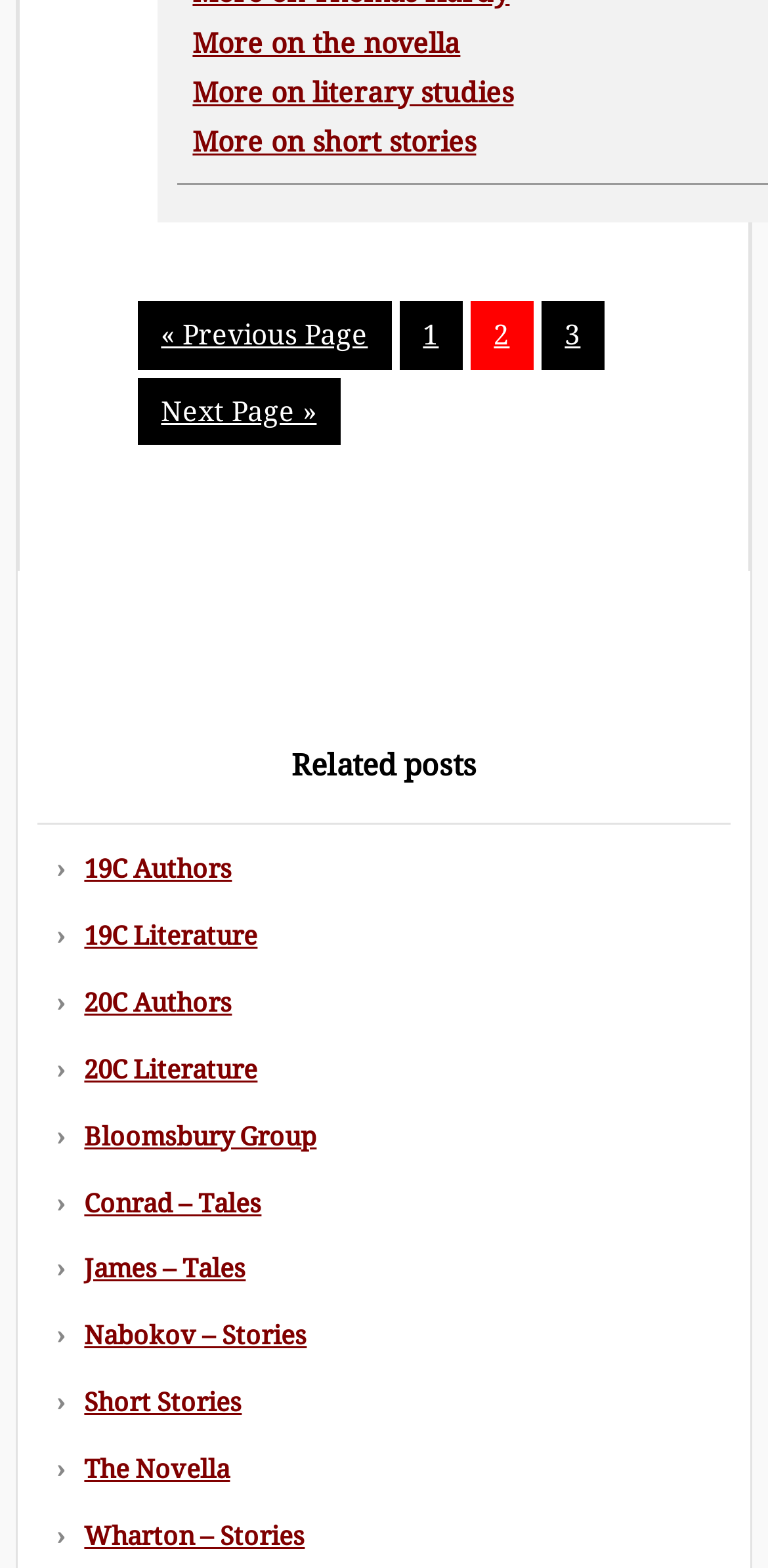Locate the bounding box of the UI element with the following description: "More on literary studies".

[0.23, 0.049, 0.669, 0.069]